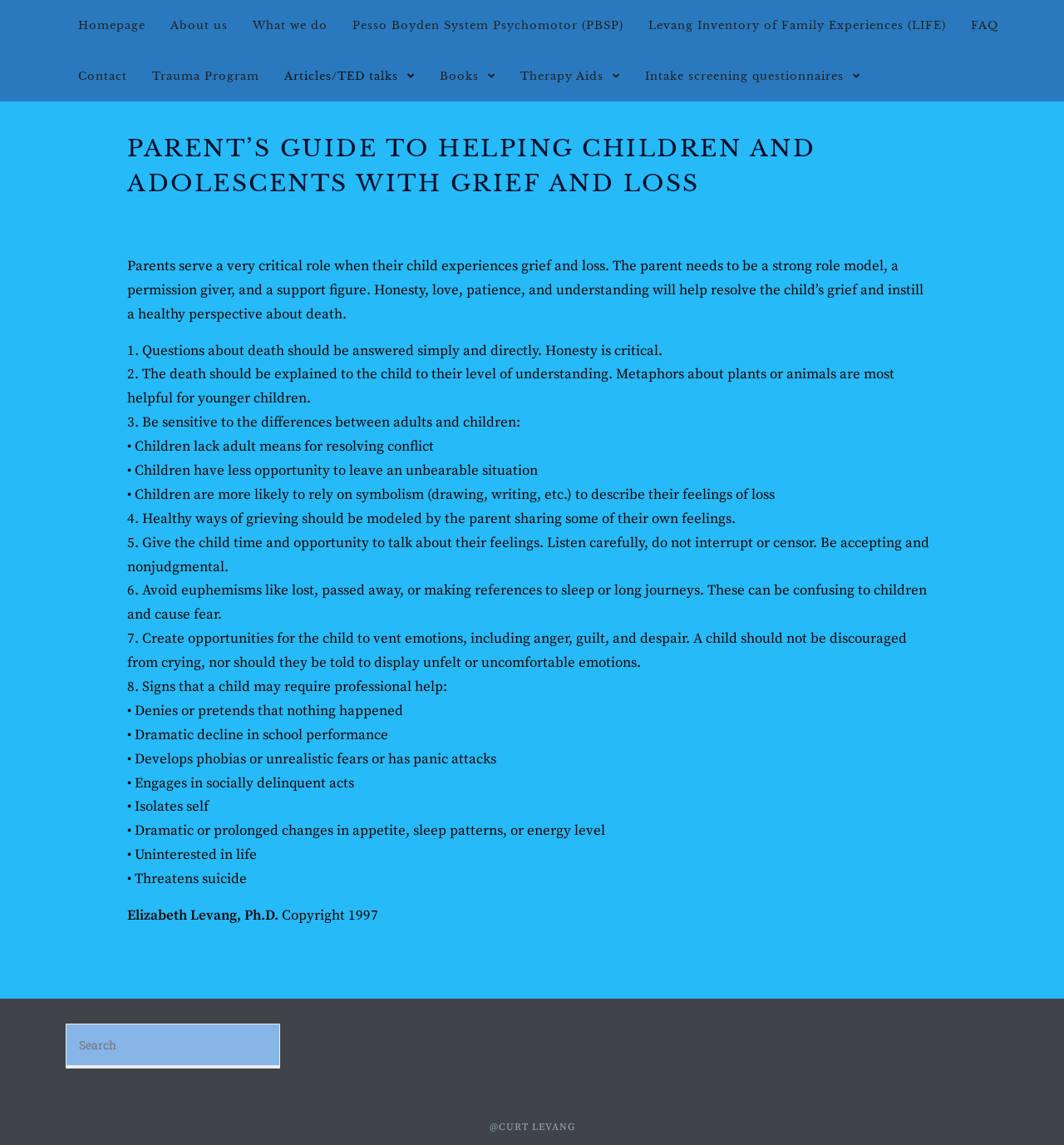How should questions about death be answered?
Give a detailed response to the question by analyzing the screenshot.

The webpage suggests that questions about death should be answered simply and directly. Honesty is critical in this situation.